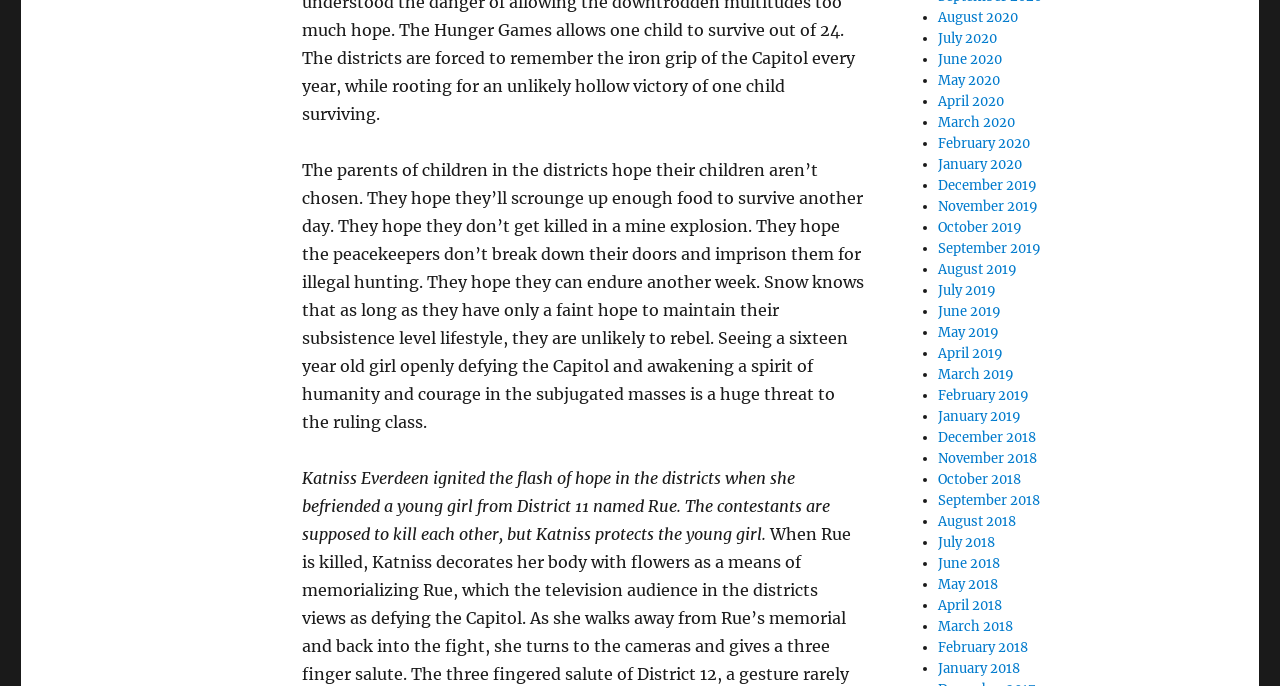What is the purpose of the list markers?
Carefully analyze the image and provide a detailed answer to the question.

The list markers, represented by the '•' symbol, are used to separate the links in the monthly archive list, making it easier to read and distinguish between each link.